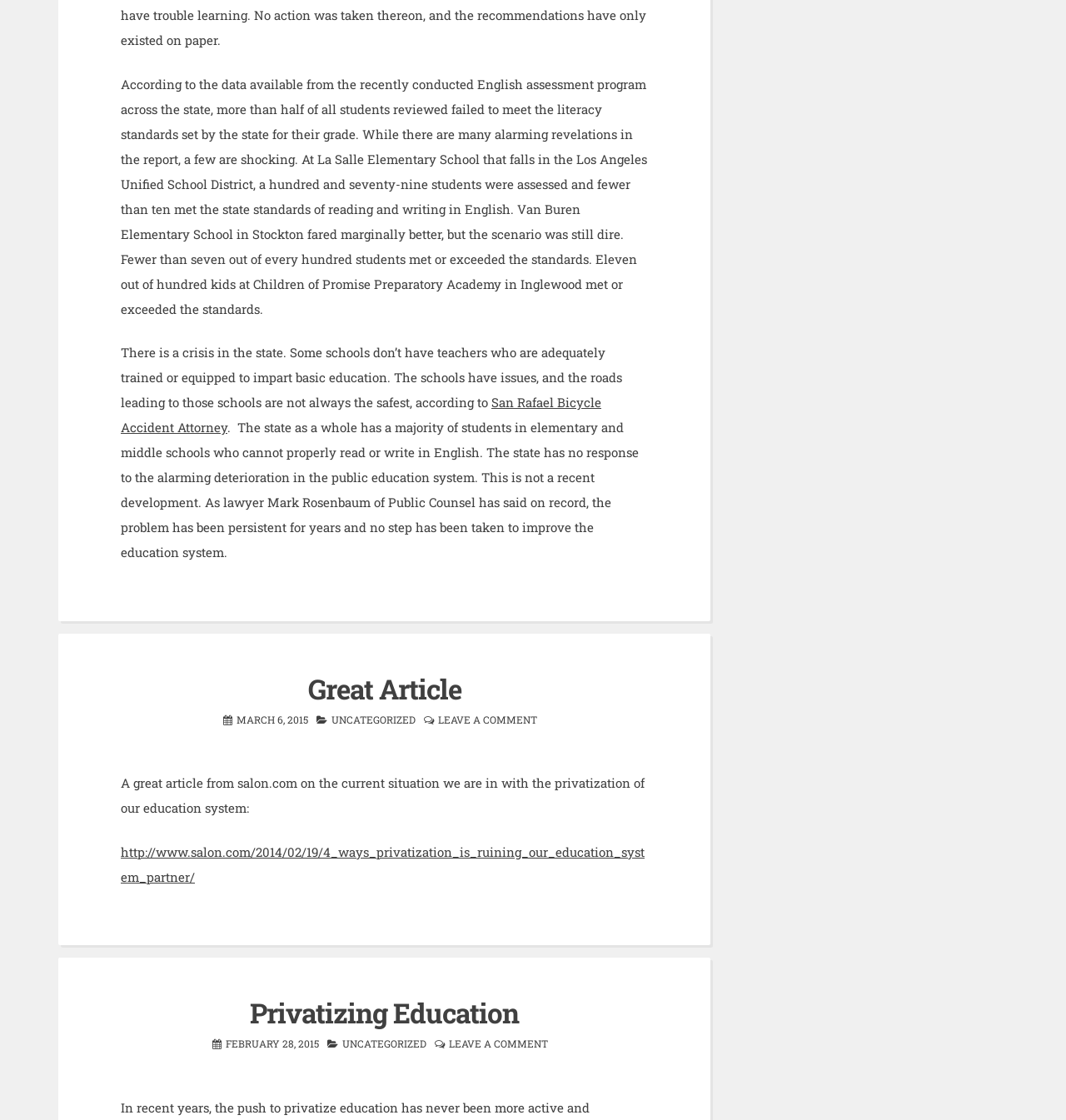Determine the bounding box coordinates of the clickable region to follow the instruction: "Read the article from salon.com".

[0.113, 0.753, 0.605, 0.79]